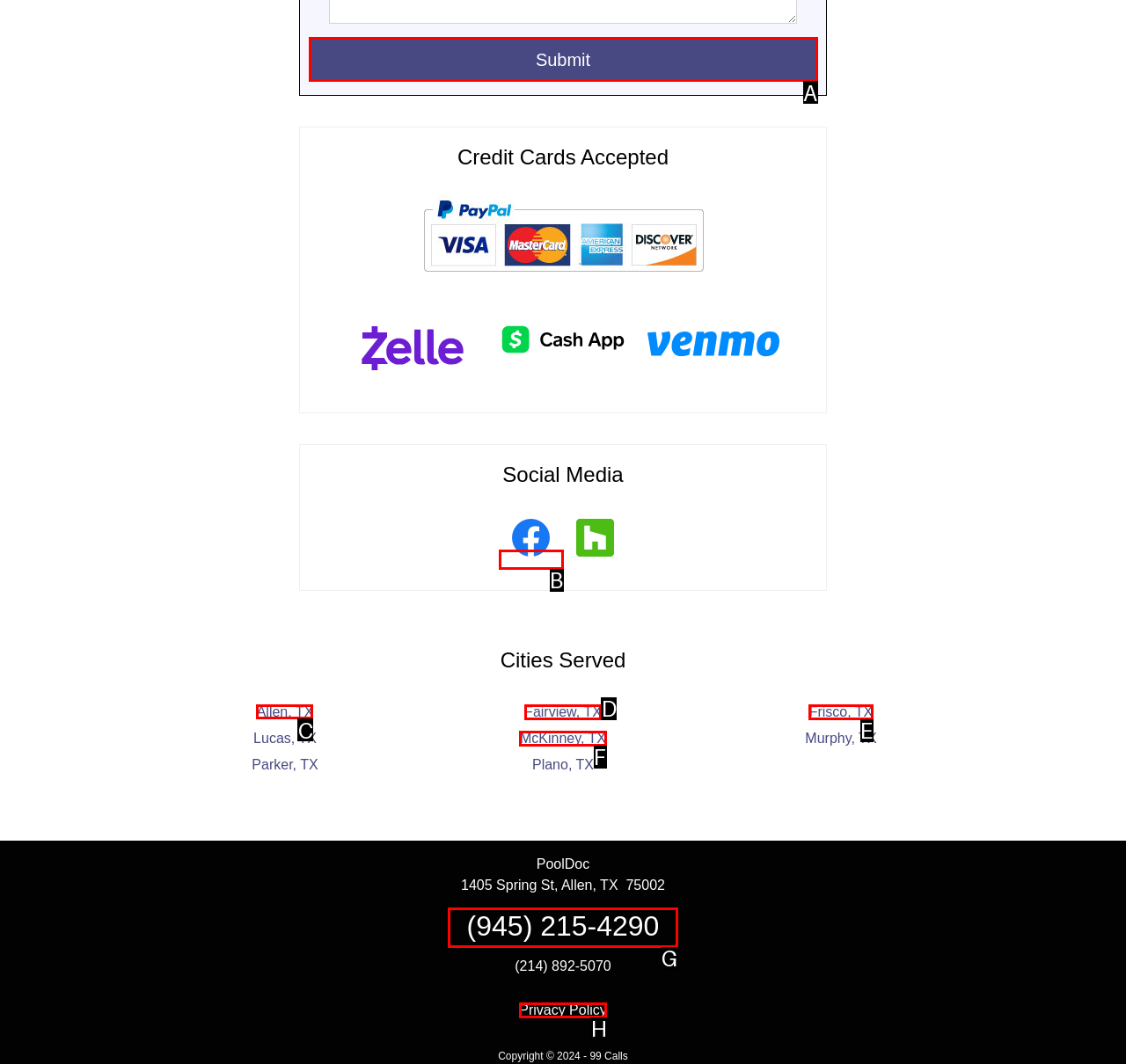Which lettered option should I select to achieve the task: Read more about the ARDITO project according to the highlighted elements in the screenshot?

None